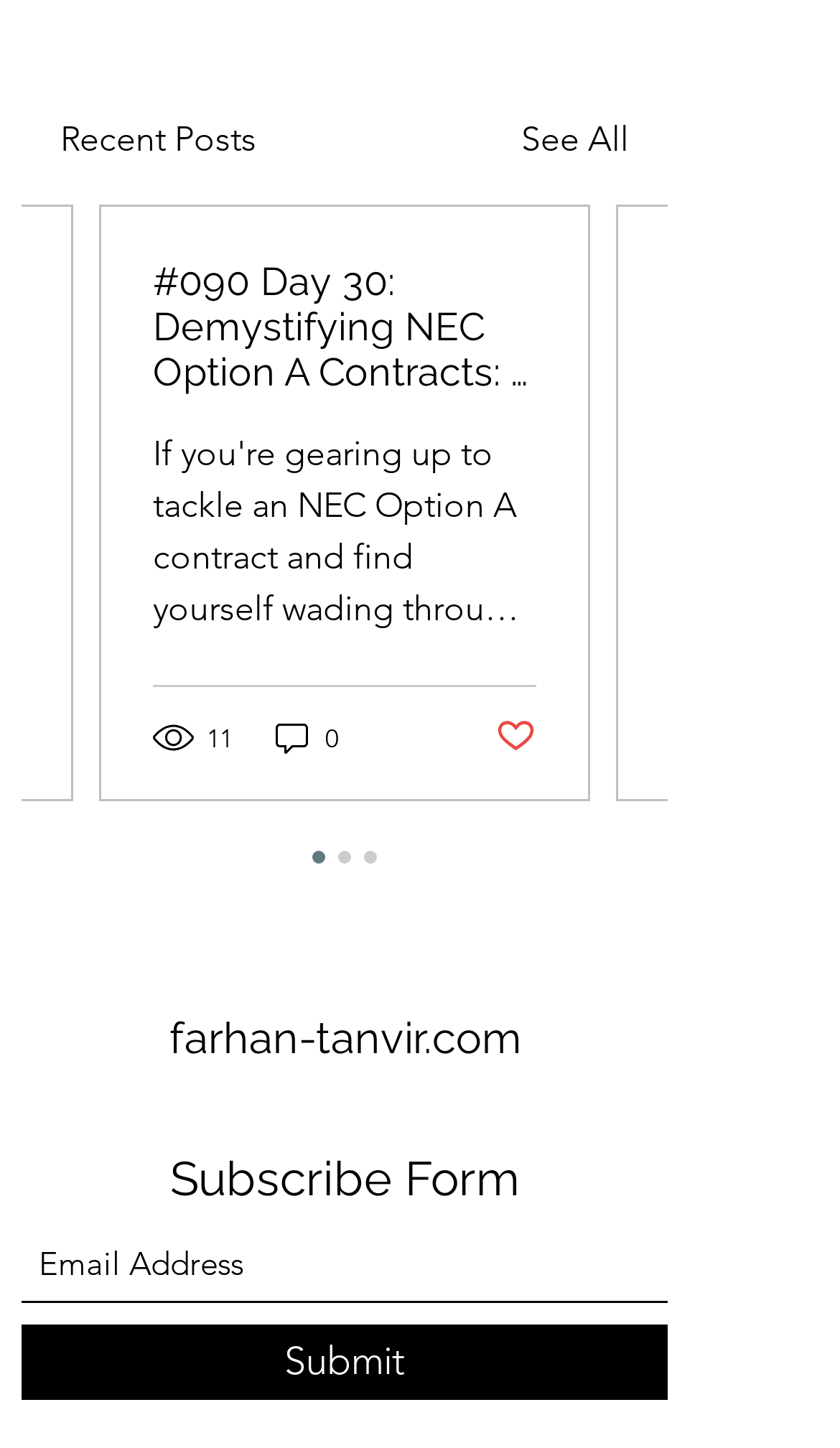Locate the bounding box of the UI element defined by this description: "11". The coordinates should be given as four float numbers between 0 and 1, formatted as [left, top, right, bottom].

[0.182, 0.496, 0.282, 0.524]